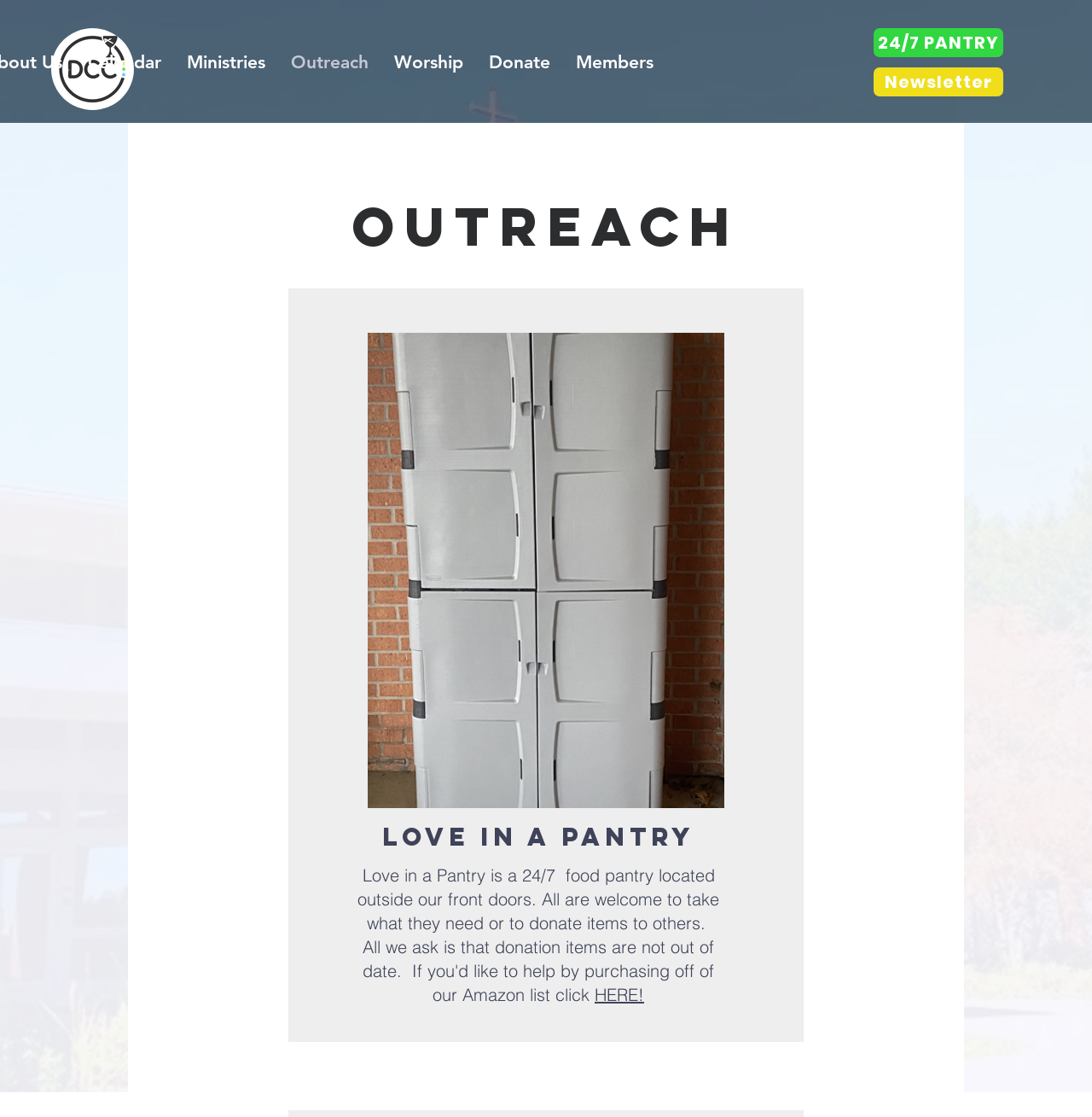From the webpage screenshot, identify the region described by 24/7 PANTRY. Provide the bounding box coordinates as (top-left x, top-left y, bottom-right x, bottom-right y), with each value being a floating point number between 0 and 1.

[0.8, 0.025, 0.919, 0.051]